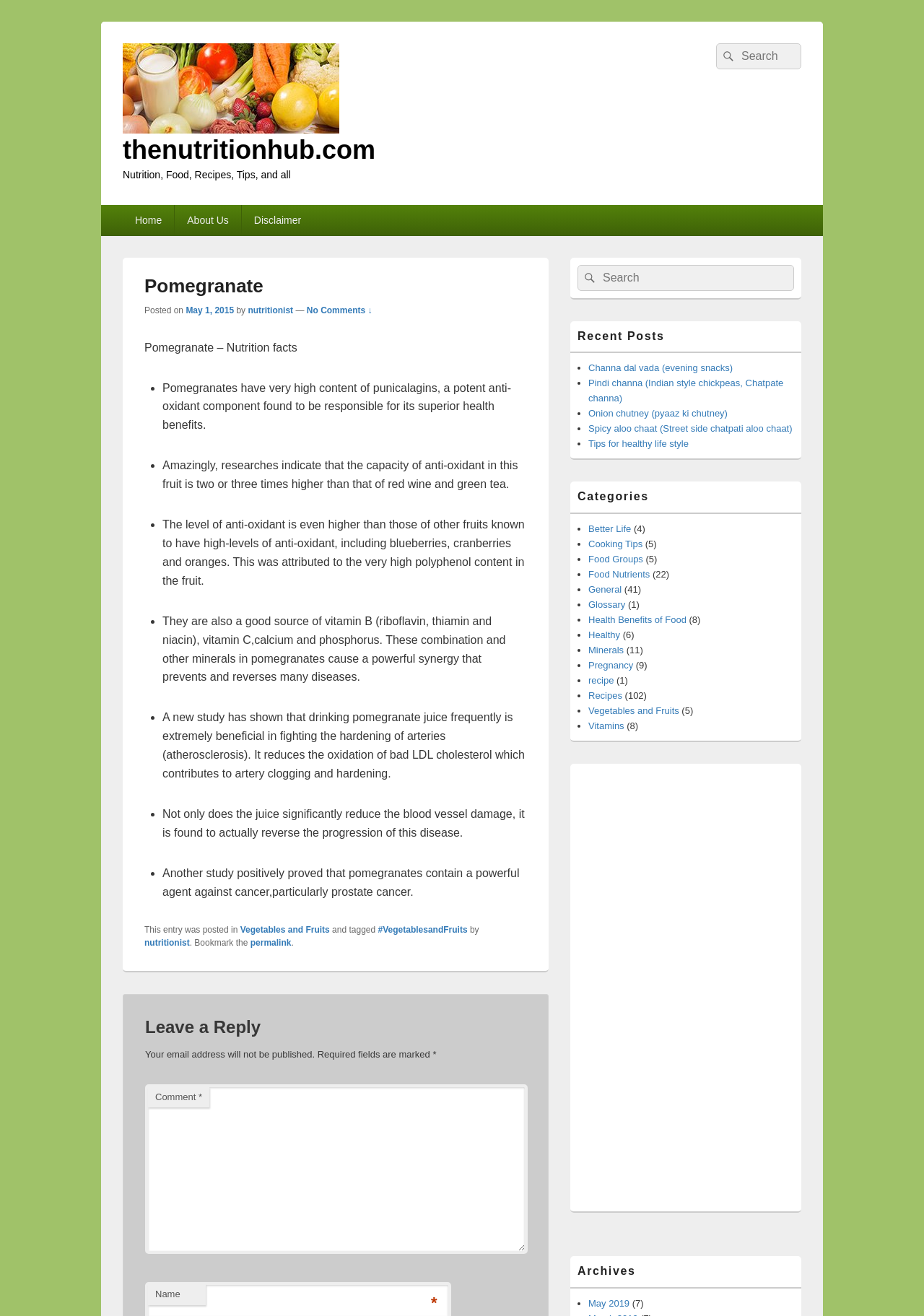Show the bounding box coordinates of the region that should be clicked to follow the instruction: "Search for nutrition facts."

[0.775, 0.033, 0.867, 0.053]